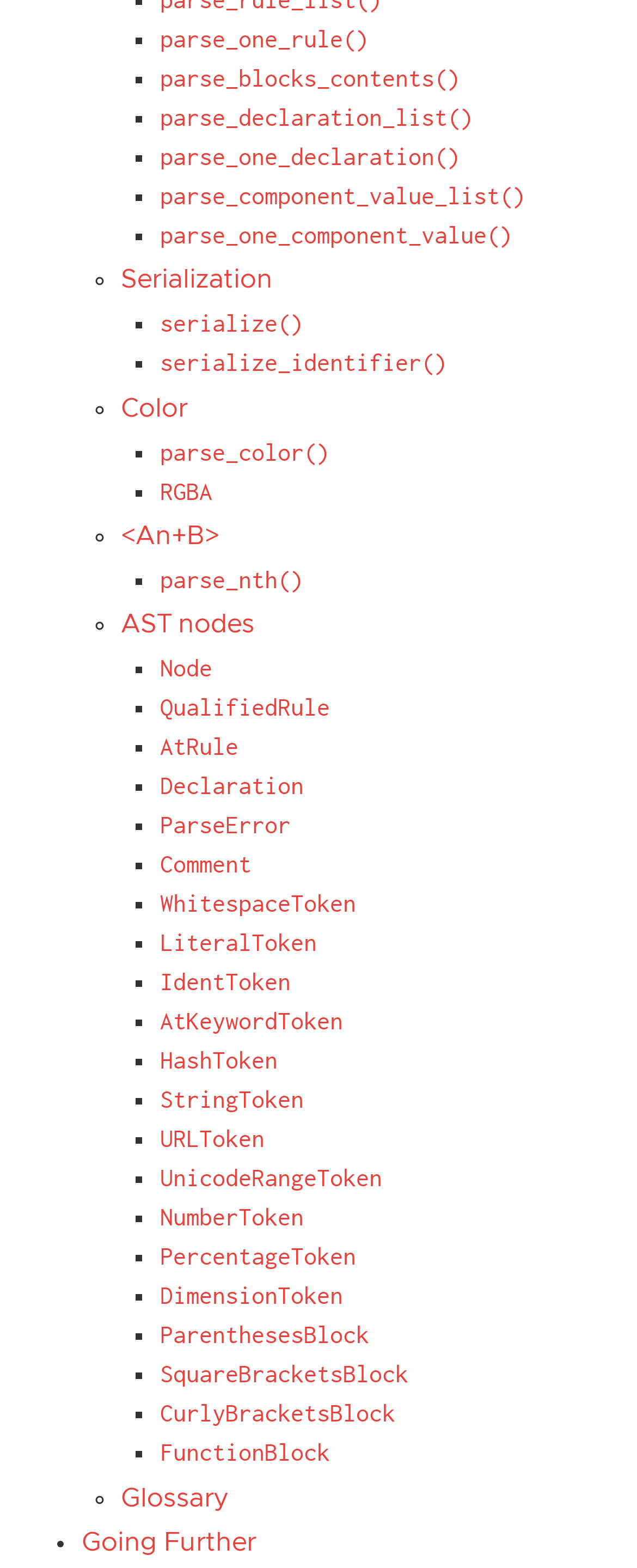What is the difference between AtRule and QualifiedRule?
Please give a detailed and elaborate explanation in response to the question.

Based on the webpage, AtRule and QualifiedRule are both types of AST nodes, with AtRule being a specific type of QualifiedRule. This suggests that AtRule is a subclass or specialization of QualifiedRule.